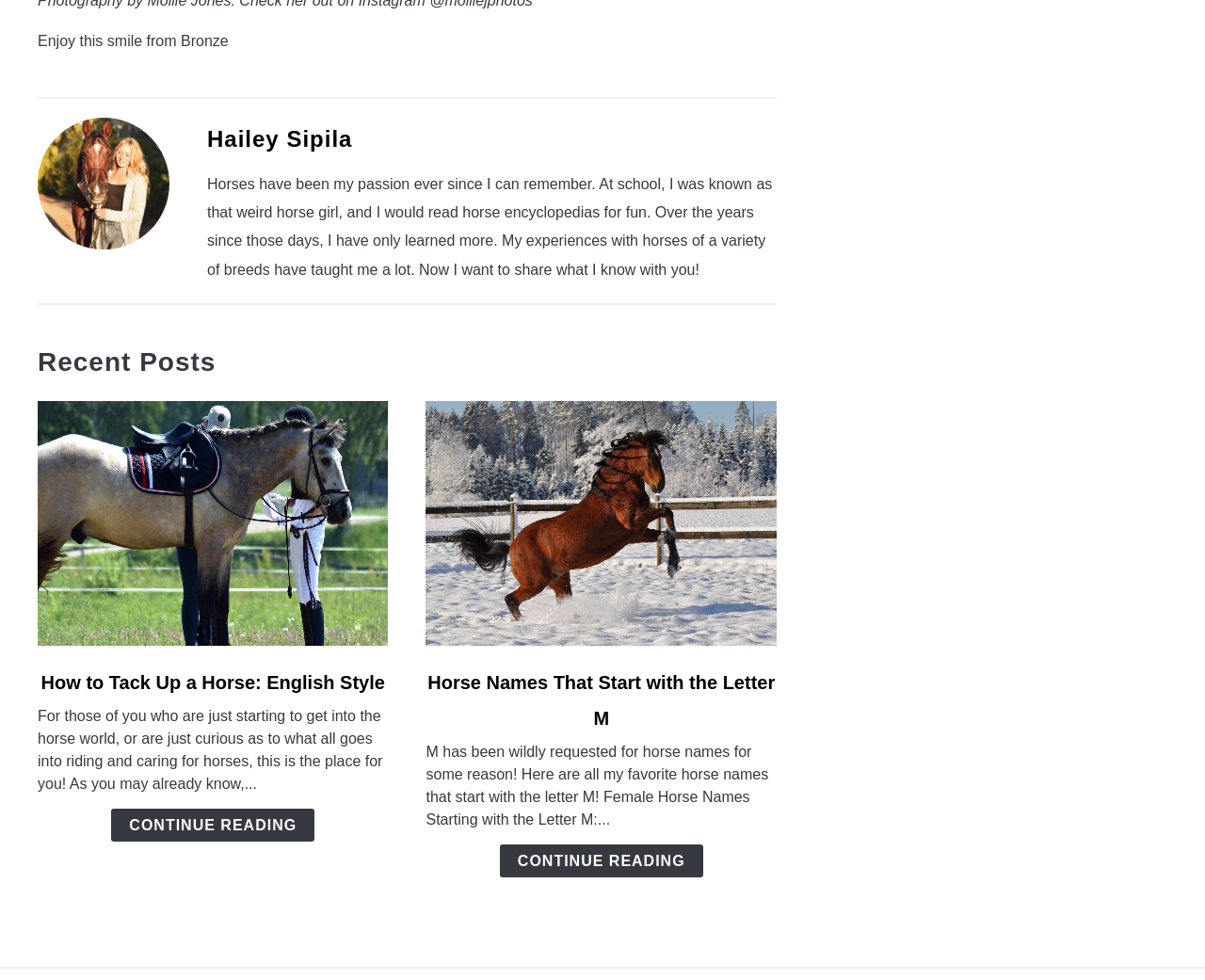Who is the author of the blog?
Can you give a detailed and elaborate answer to the question?

The author's name is mentioned in the header section of the webpage, where it says 'Hailey Sipila'. This suggests that Hailey Sipila is the writer of the blog.